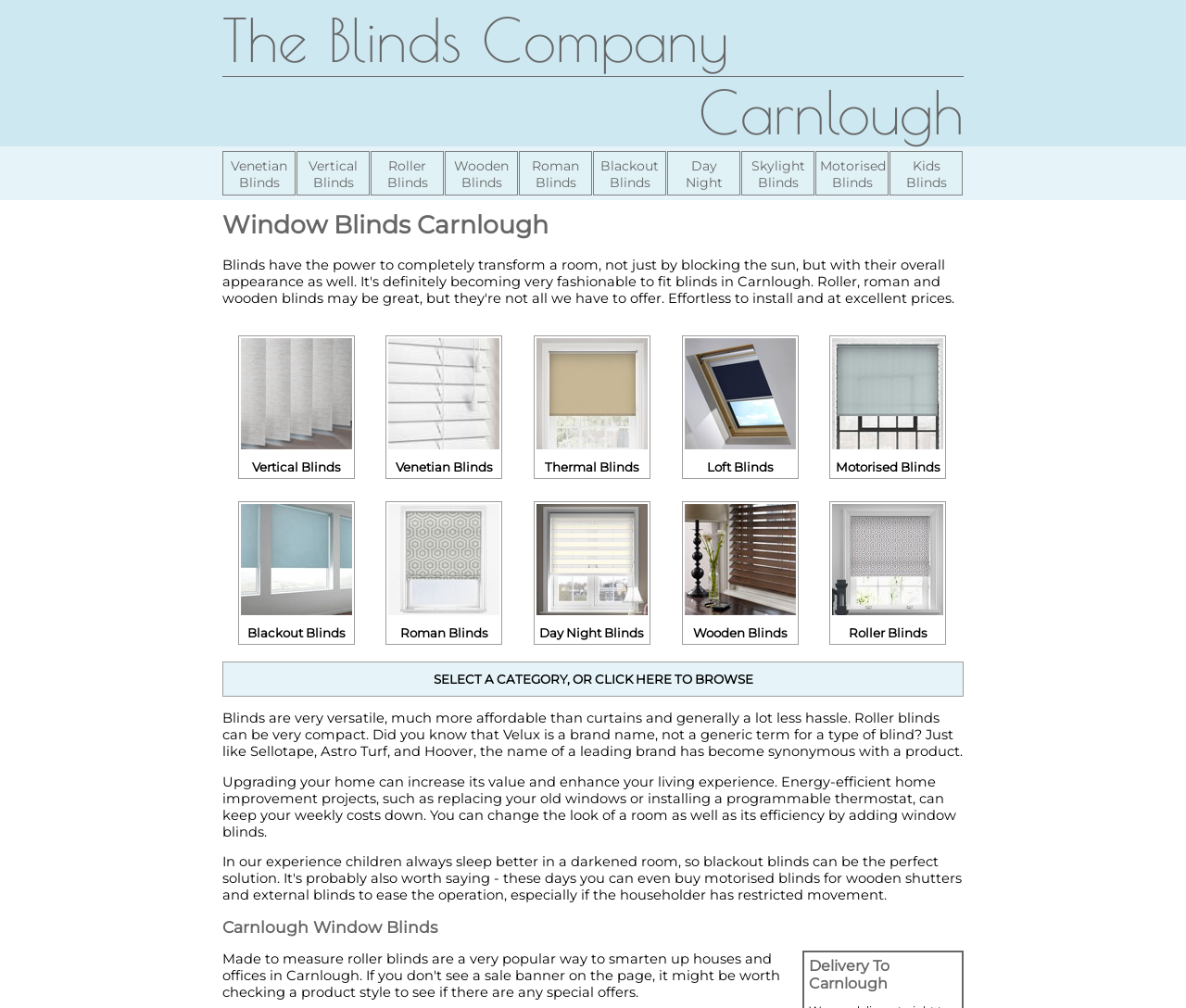Determine the bounding box coordinates of the target area to click to execute the following instruction: "Learn about Motorised Blinds."

[0.702, 0.441, 0.795, 0.47]